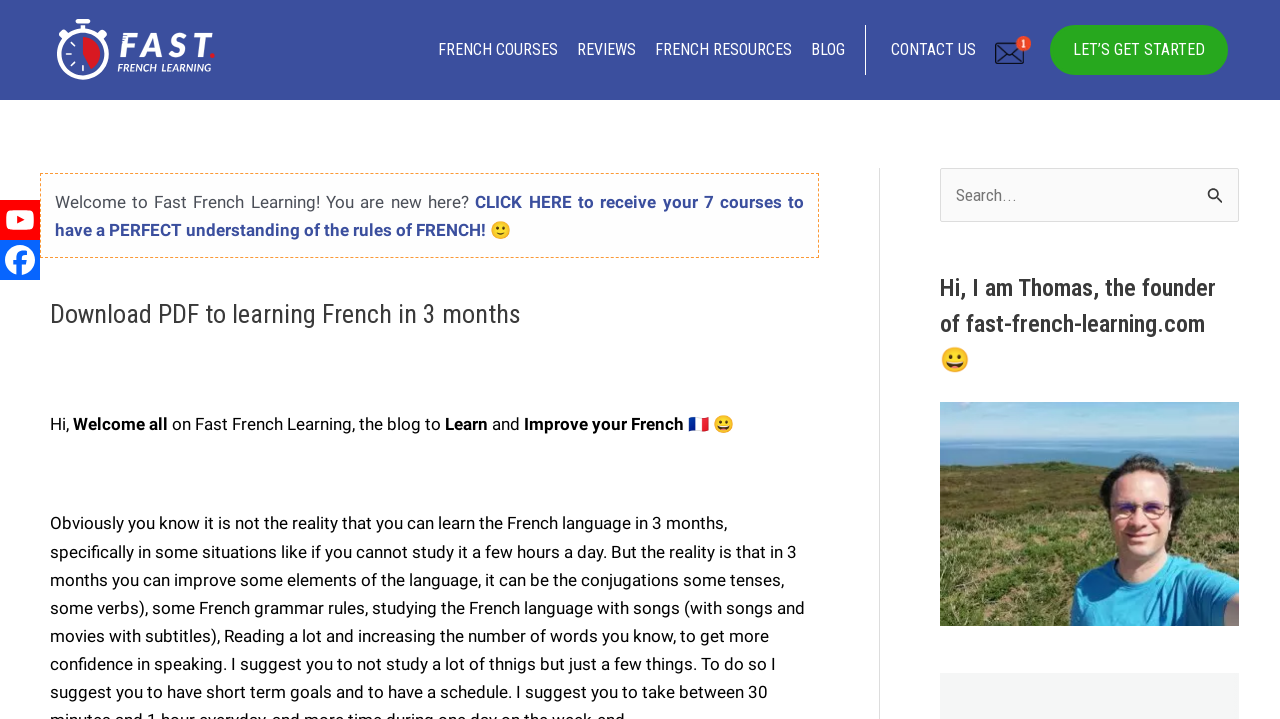What is the tone of the website?
Based on the visual information, provide a detailed and comprehensive answer.

The tone of the website can be inferred from the use of informal language, such as 'Hi,' and 'Welcome all', and the presence of emoticons, such as 😀. These elements create a friendly and welcoming tone, suggesting that the website is approachable and easy to use.